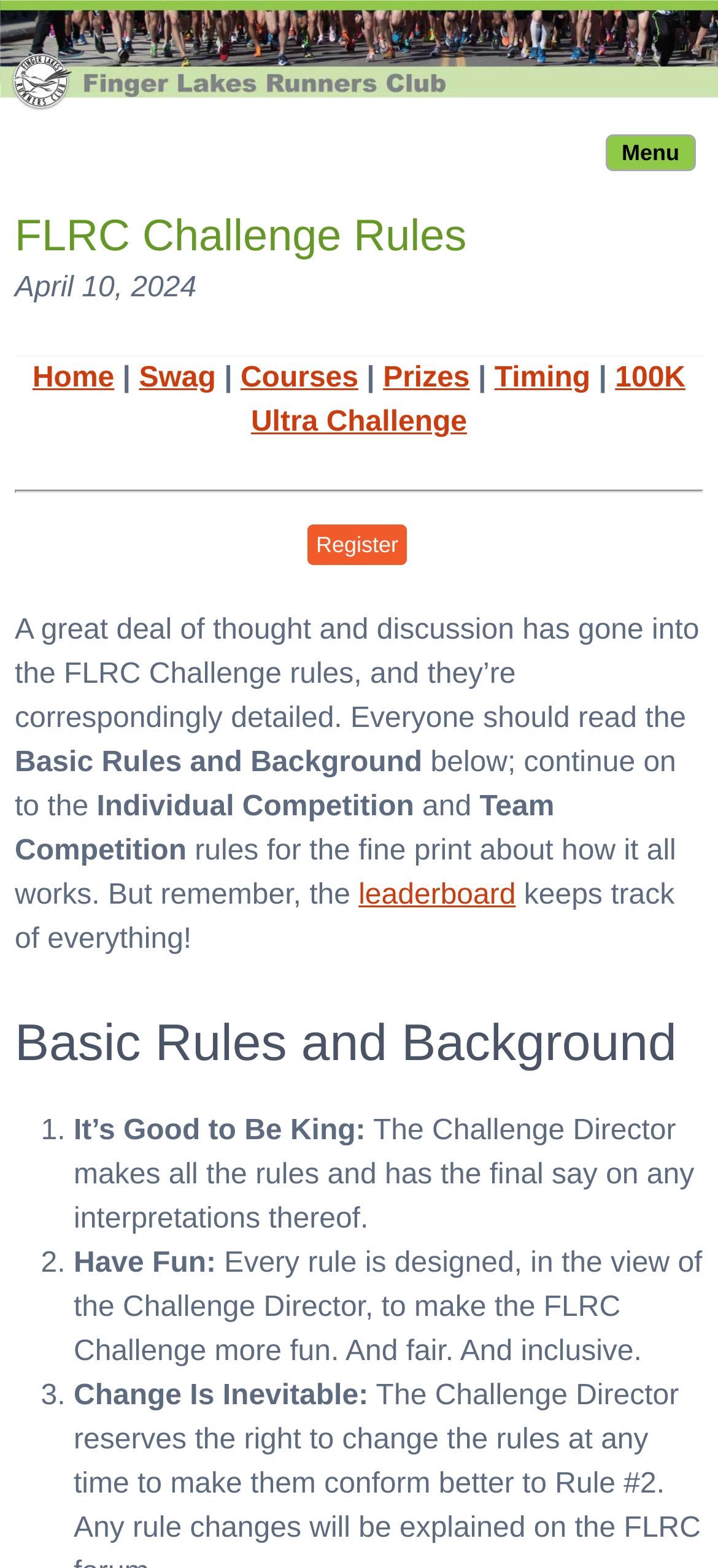Specify the bounding box coordinates for the region that must be clicked to perform the given instruction: "go to News & Events page".

None